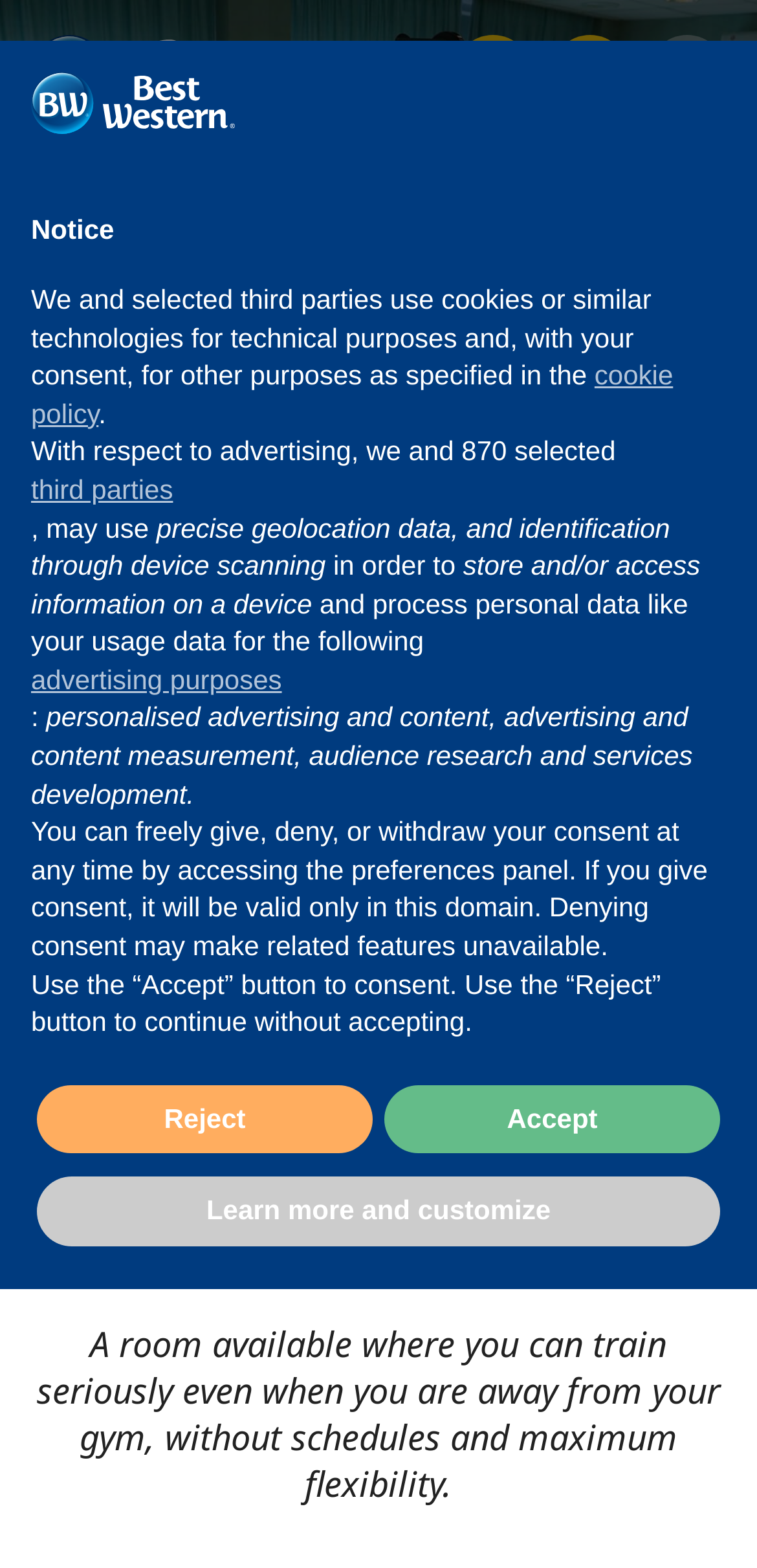Predict the bounding box coordinates of the area that should be clicked to accomplish the following instruction: "Follow us on Twitter". The bounding box coordinates should consist of four float numbers between 0 and 1, i.e., [left, top, right, bottom].

None